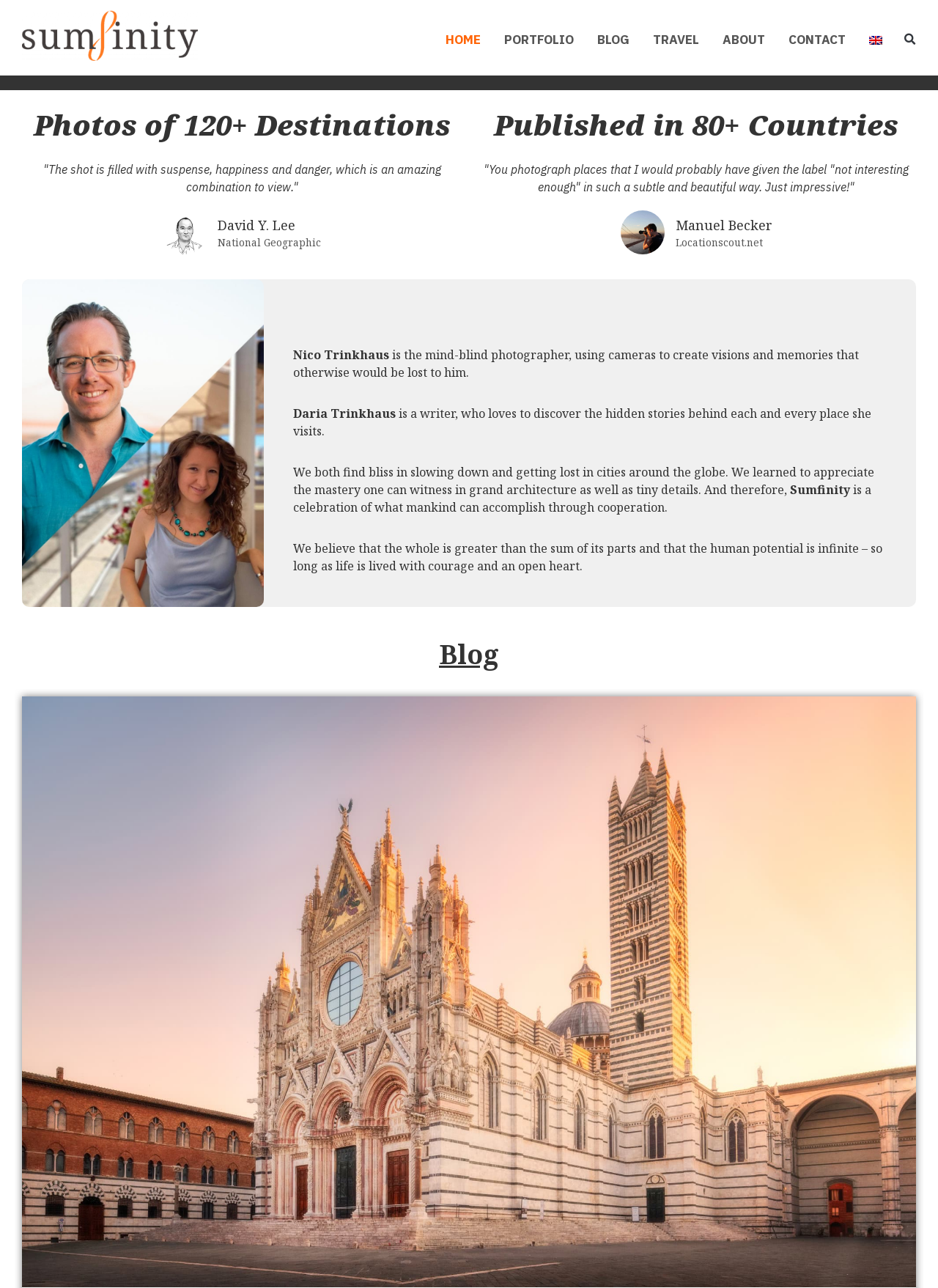Determine the bounding box coordinates of the clickable element to achieve the following action: 'Switch to English'. Provide the coordinates as four float values between 0 and 1, formatted as [left, top, right, bottom].

[0.914, 0.019, 0.953, 0.043]